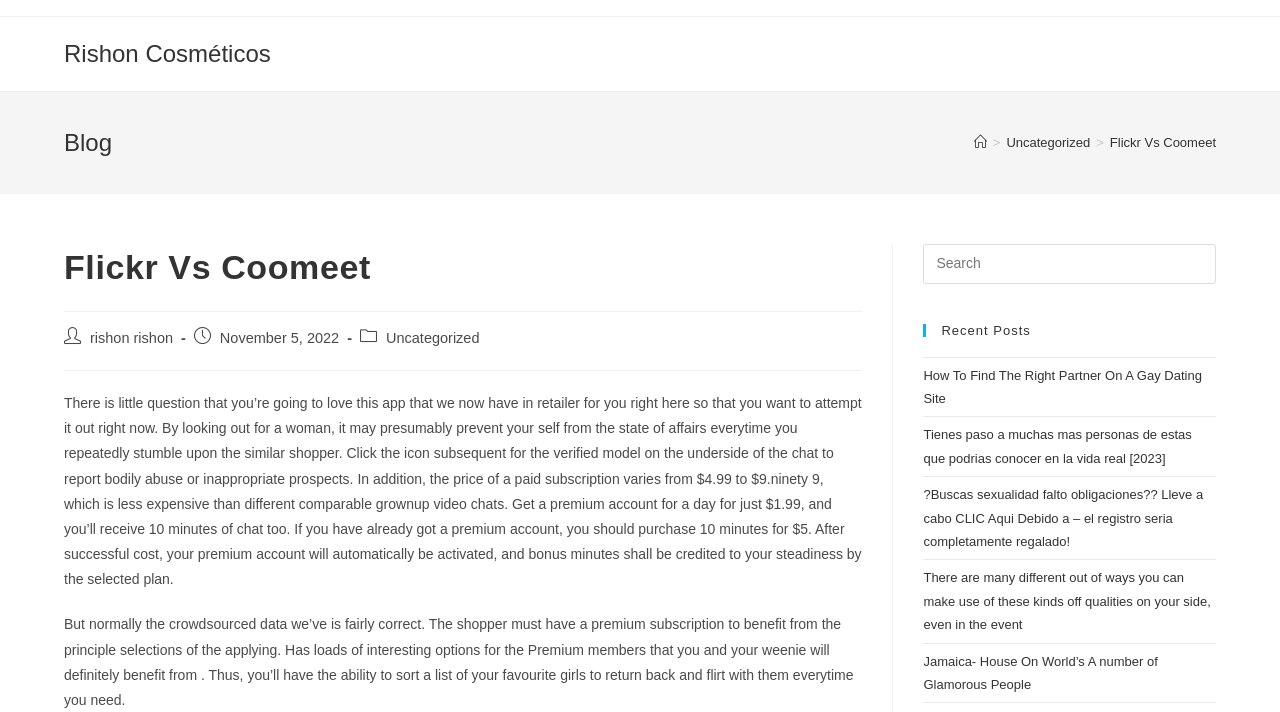Determine the bounding box coordinates for the UI element with the following description: "rishon rishon". The coordinates should be four float numbers between 0 and 1, represented as [left, top, right, bottom].

[0.07, 0.464, 0.135, 0.486]